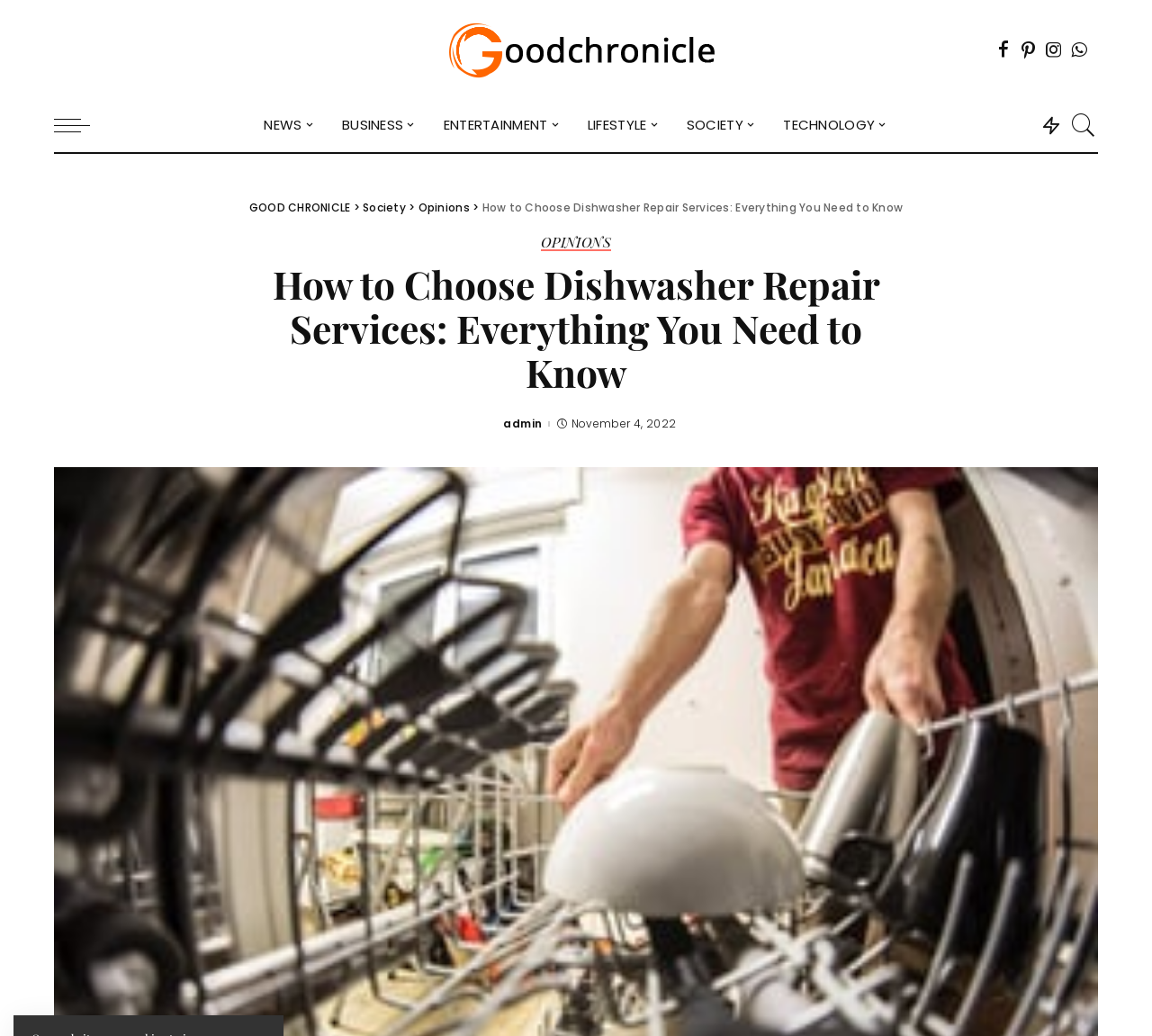Pinpoint the bounding box coordinates for the area that should be clicked to perform the following instruction: "Click on the 'TECHNOLOGY' link".

[0.668, 0.095, 0.782, 0.147]